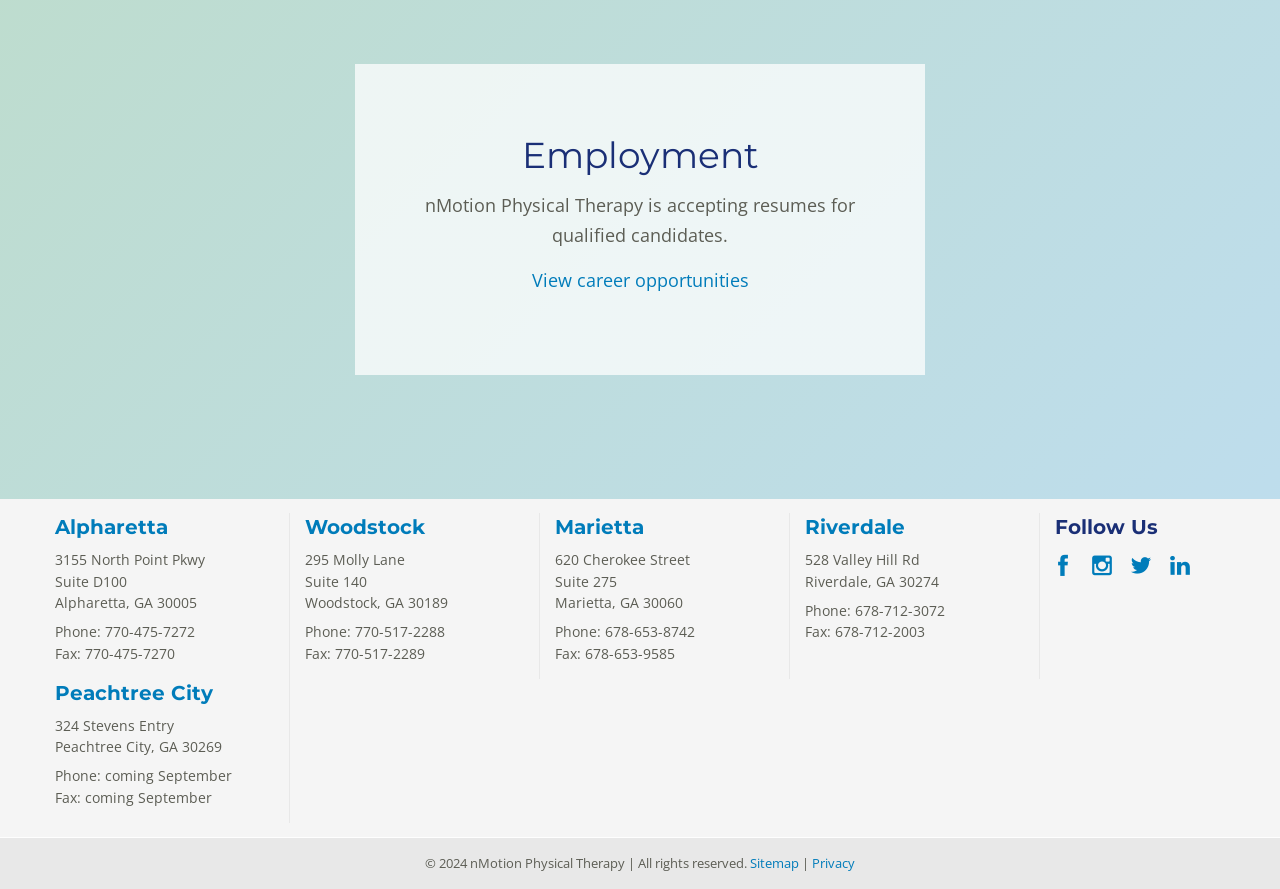What is the zip code of the Alpharetta location?
Give a one-word or short-phrase answer derived from the screenshot.

30005